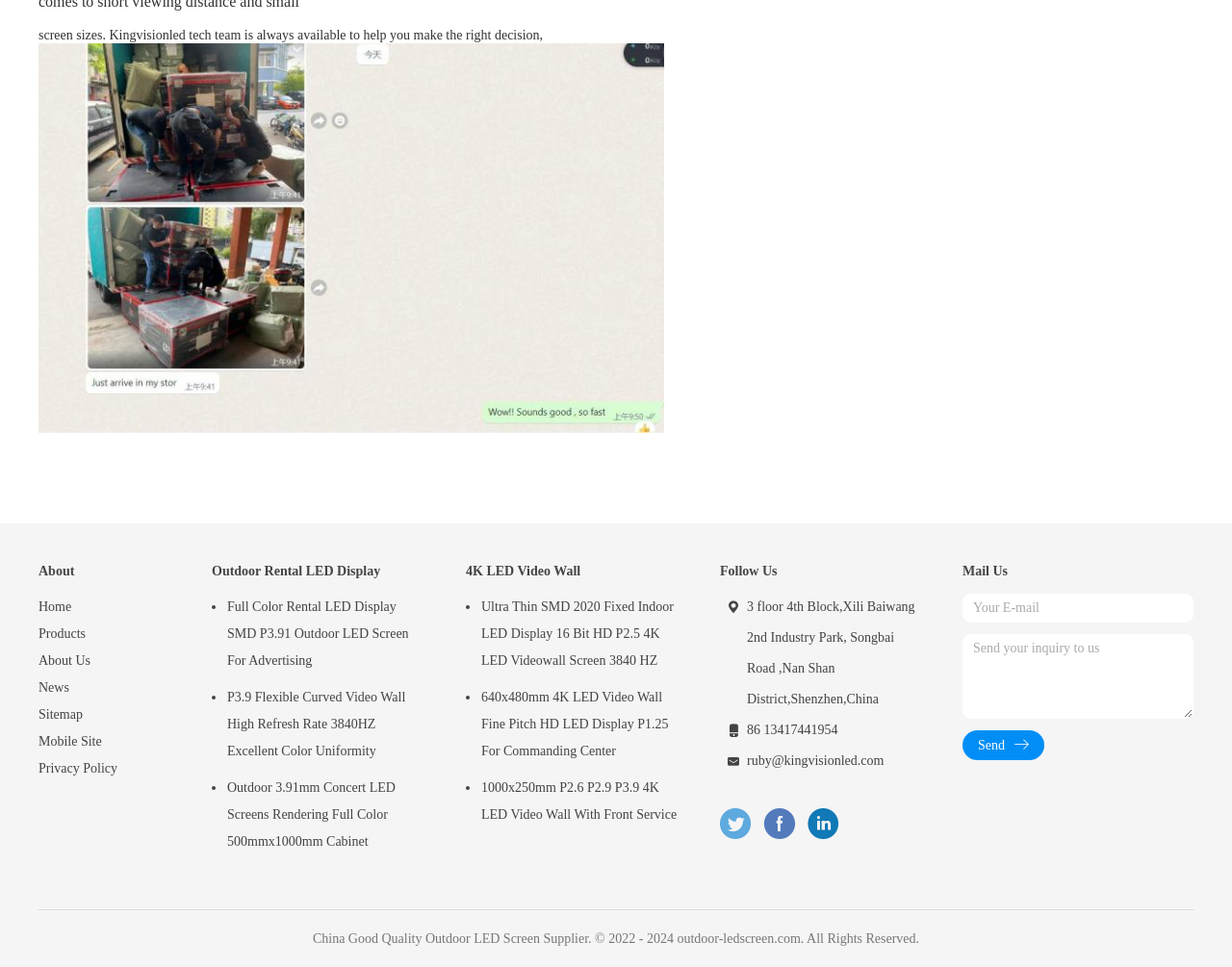Please determine the bounding box coordinates of the area that needs to be clicked to complete this task: 'Enter your email in the 'Your E-mail' field'. The coordinates must be four float numbers between 0 and 1, formatted as [left, top, right, bottom].

[0.781, 0.614, 0.969, 0.644]